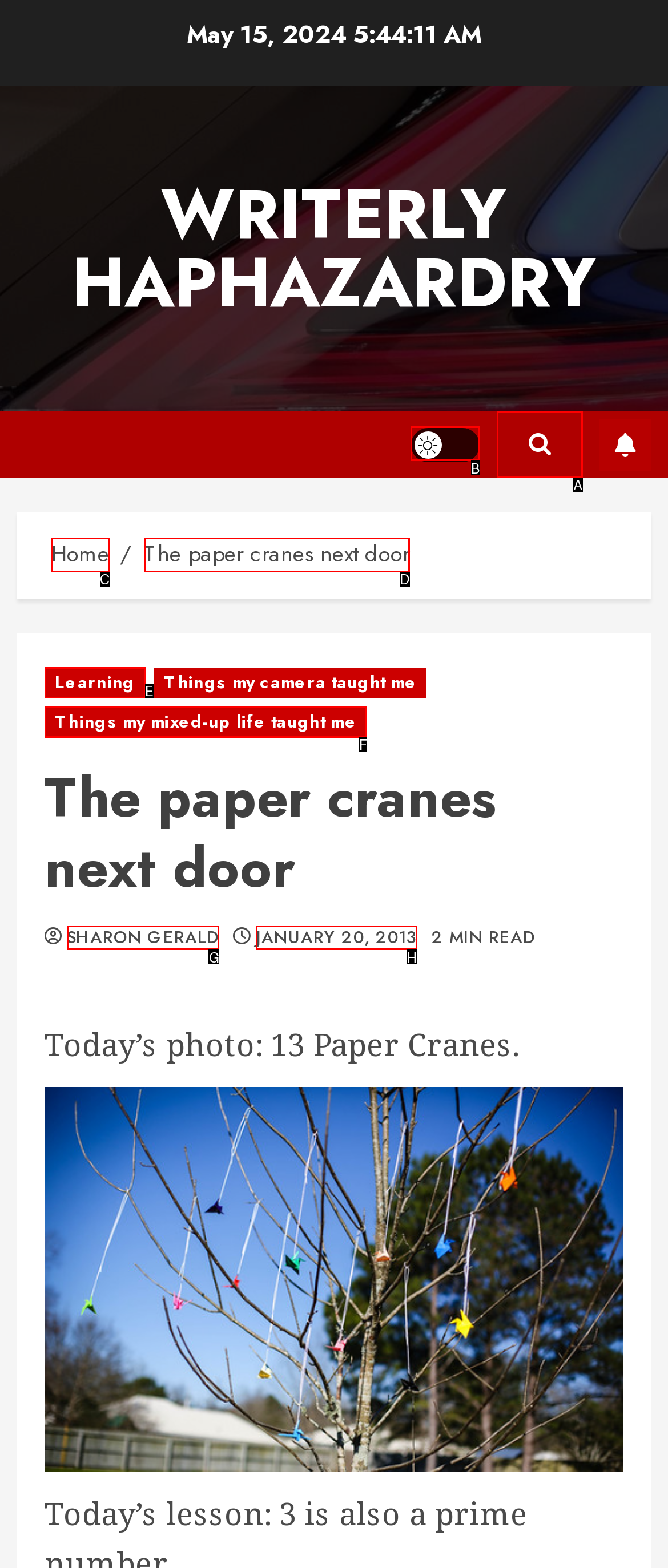Choose the HTML element you need to click to achieve the following task: Toggle the 'Light/Dark Button'
Respond with the letter of the selected option from the given choices directly.

B